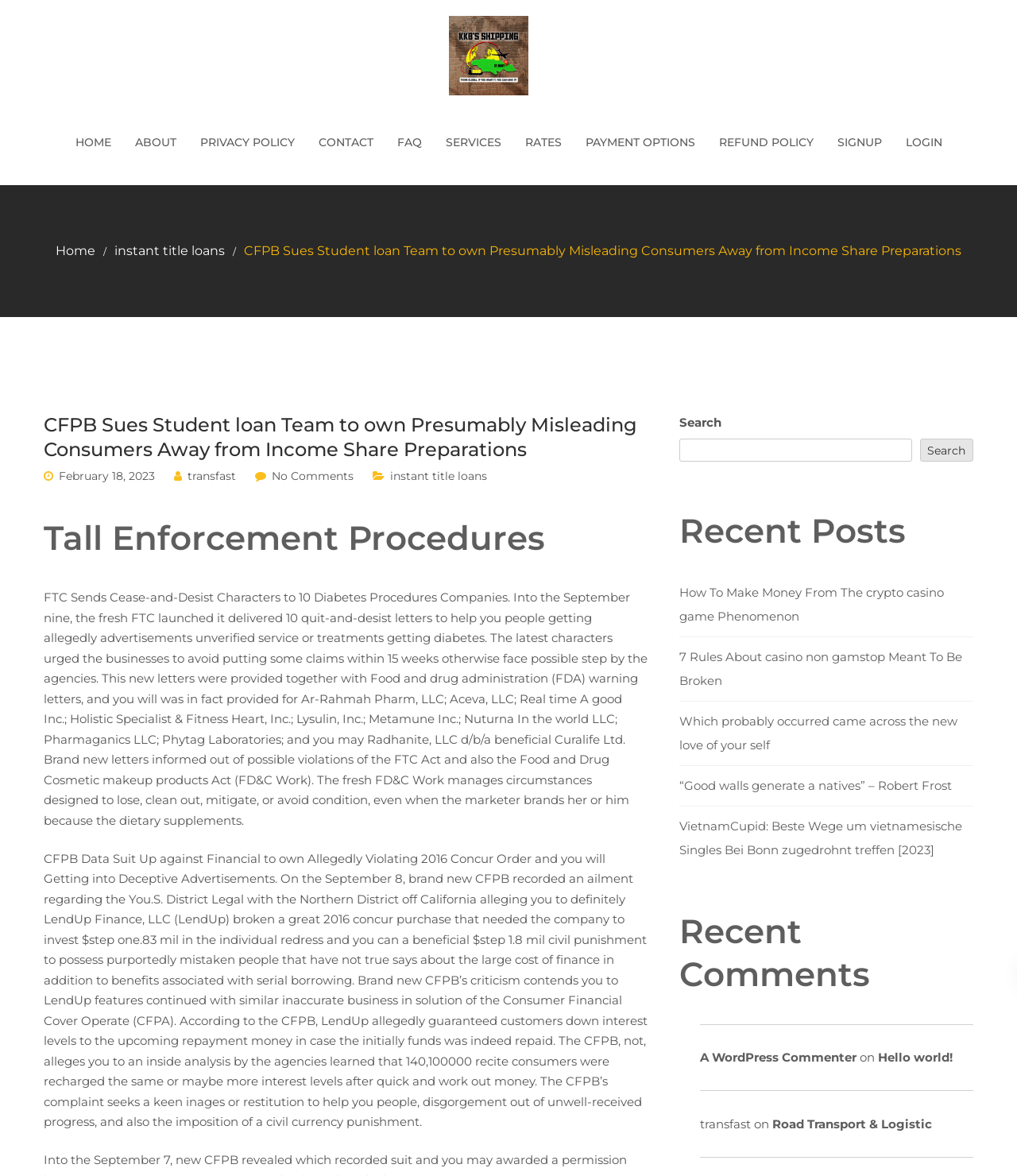For the following element description, predict the bounding box coordinates in the format (top-left x, top-left y, bottom-right x, bottom-right y). All values should be floating point numbers between 0 and 1. Description: transfast

[0.184, 0.399, 0.232, 0.411]